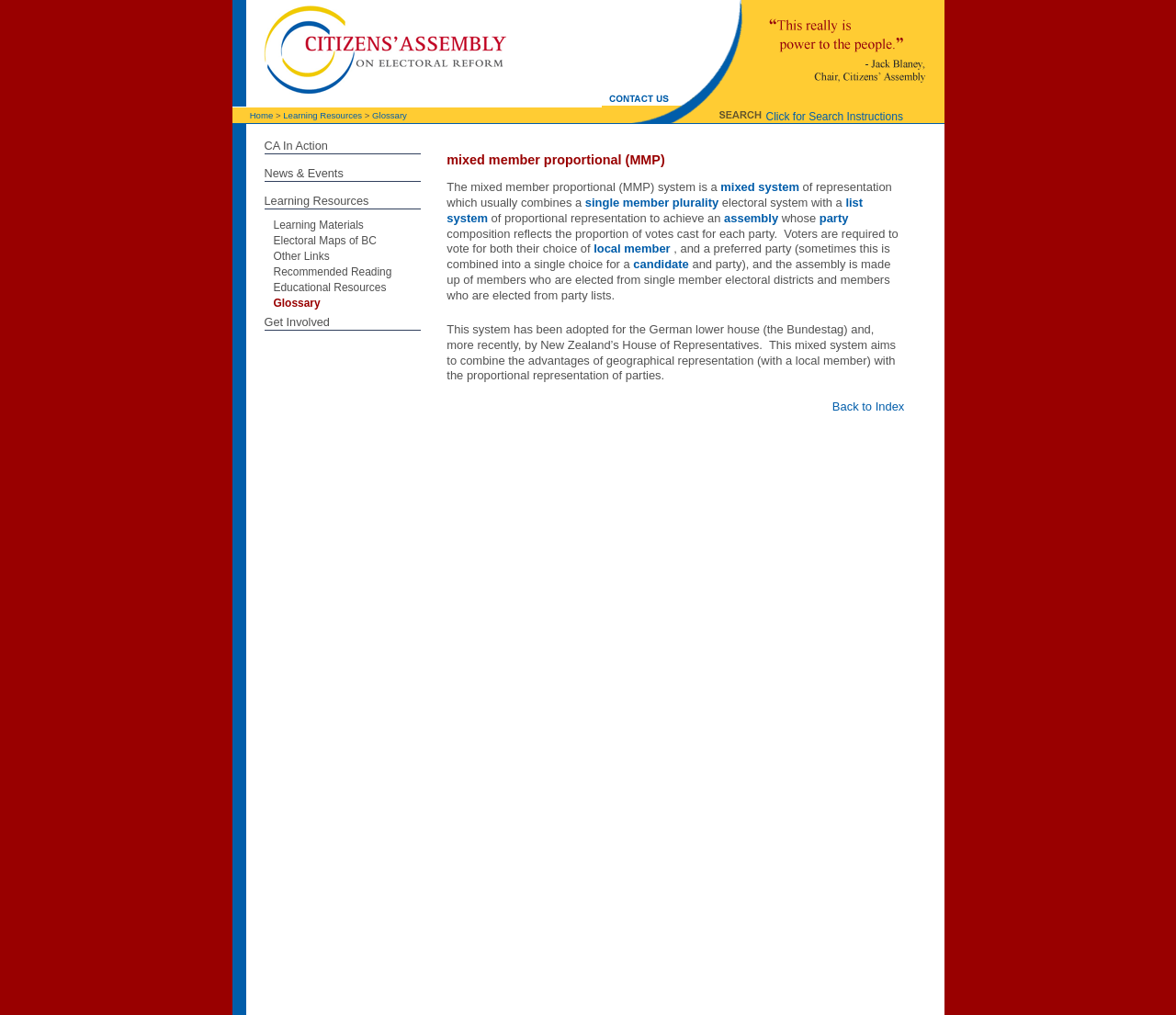Which countries have adopted the MMP system?
Examine the webpage screenshot and provide an in-depth answer to the question.

The text states that 'This system has been adopted for the German lower house (the Bundestag) and, more recently, by New Zealand’s House of Representatives'. This suggests that Germany and New Zealand are two countries that have adopted the MMP system.